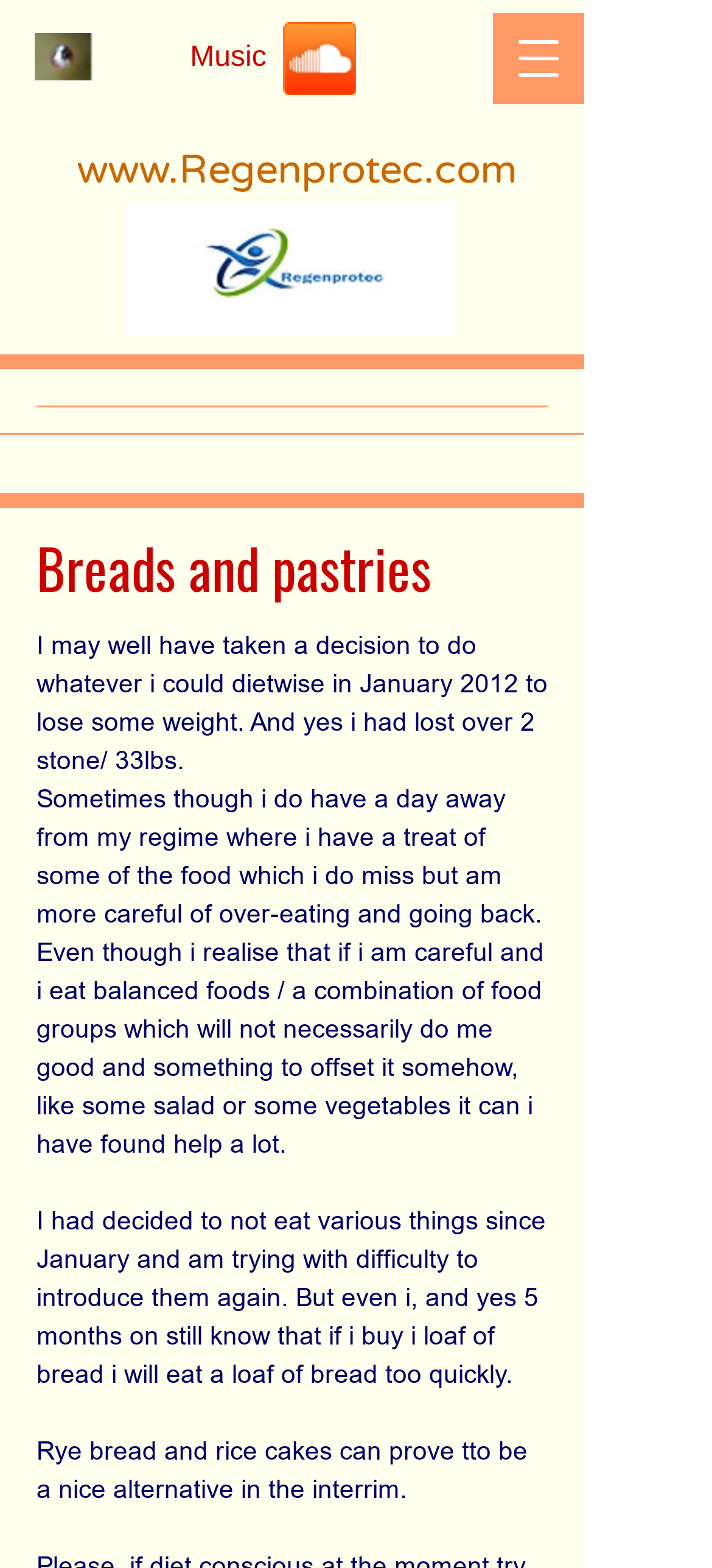Please answer the following question using a single word or phrase: What is the purpose of the button at the top-right corner?

Open navigation menu